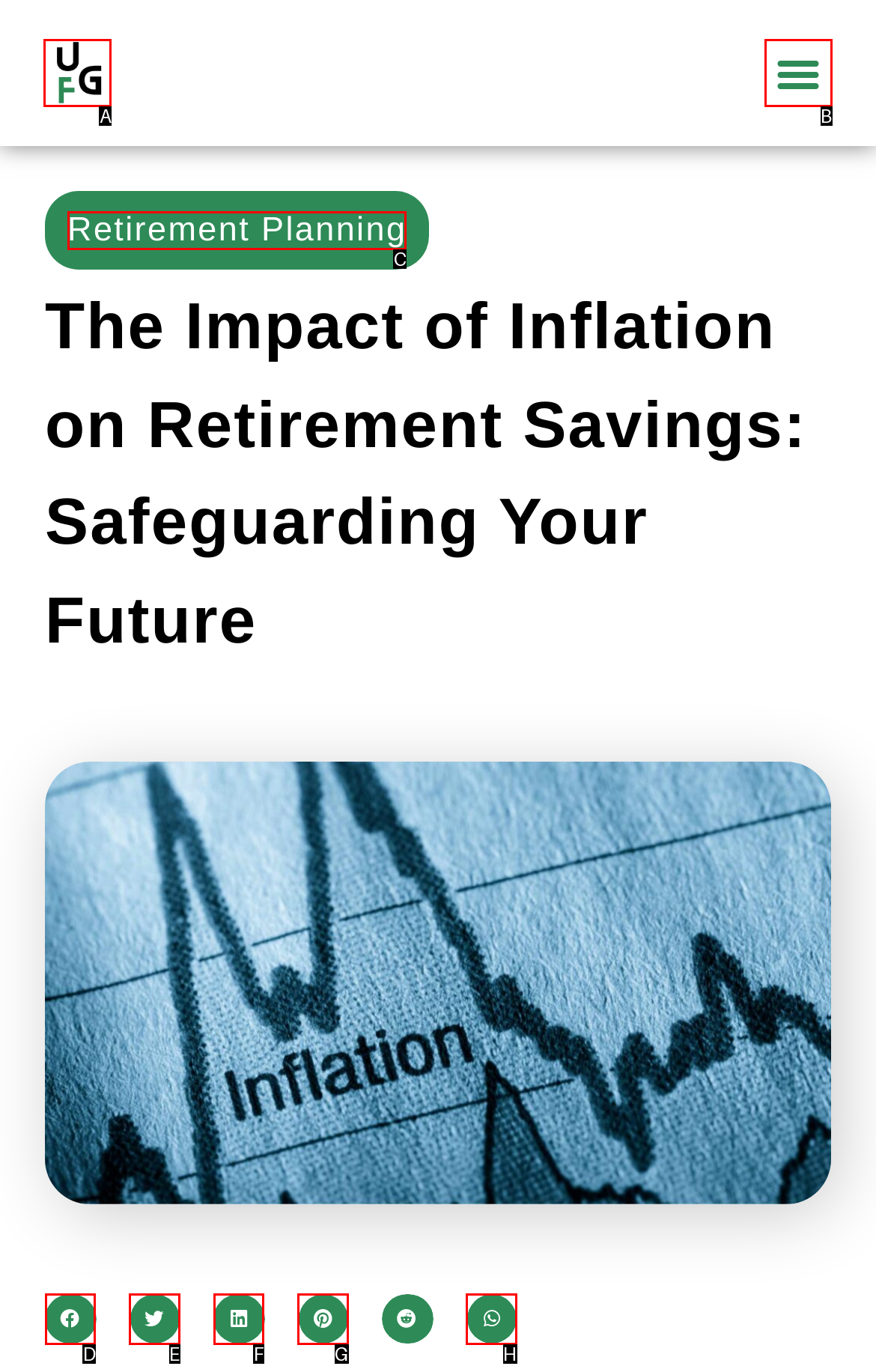Choose the letter that corresponds to the correct button to accomplish the task: Visit the 'Retirement Planning' page
Reply with the letter of the correct selection only.

C